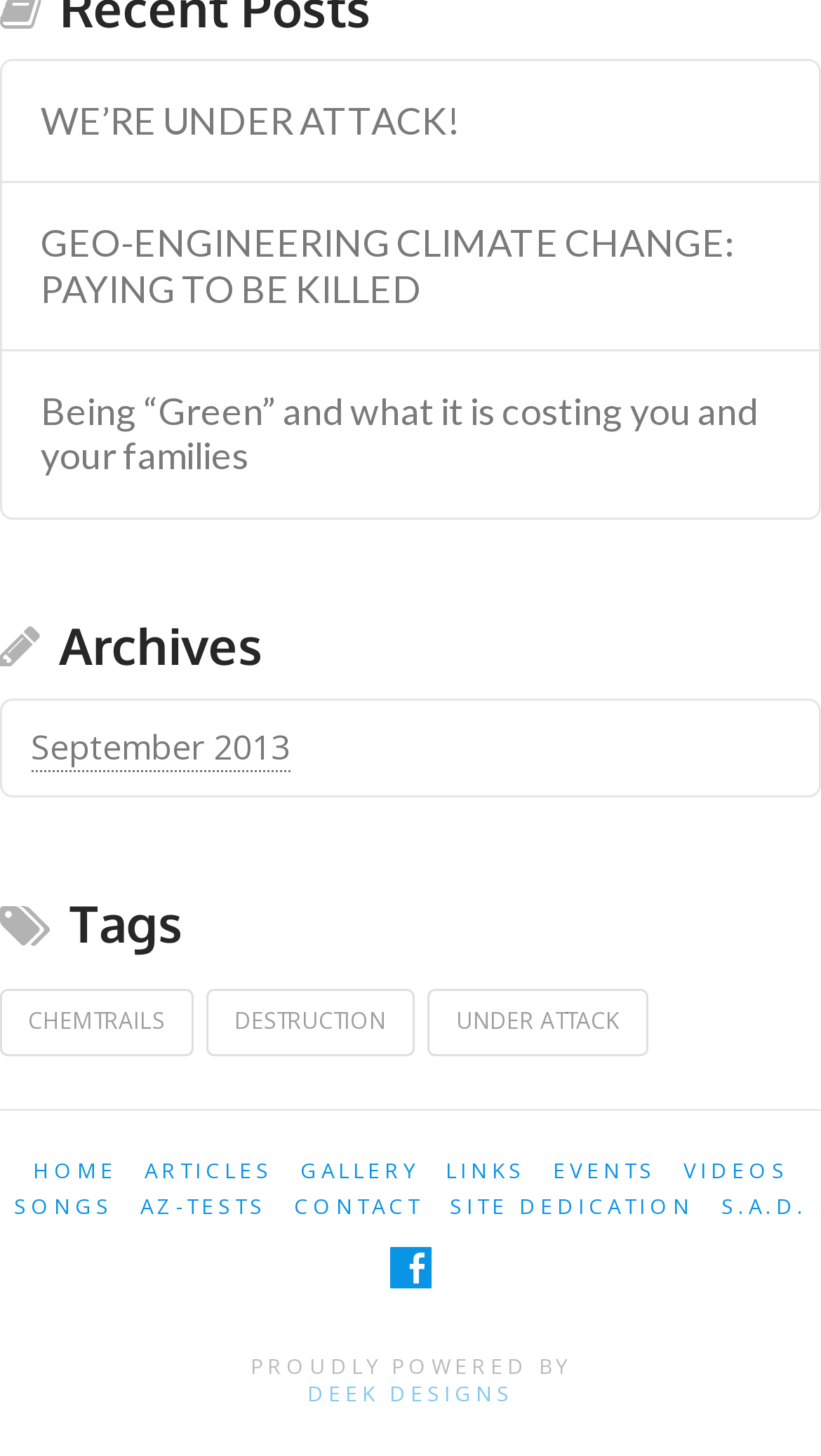How many main navigation links are there?
Give a detailed explanation using the information visible in the image.

There are 9 main navigation links on the webpage, which are 'HOME', 'ARTICLES', 'GALLERY', 'LINKS', 'EVENTS', 'VIDEOS', 'SONGS', 'AZ-TESTS', and 'CONTACT'. These links are located at the bottom of the page with bounding box coordinates ranging from [0.04, 0.792, 0.142, 0.817] to [0.878, 0.817, 0.983, 0.841].